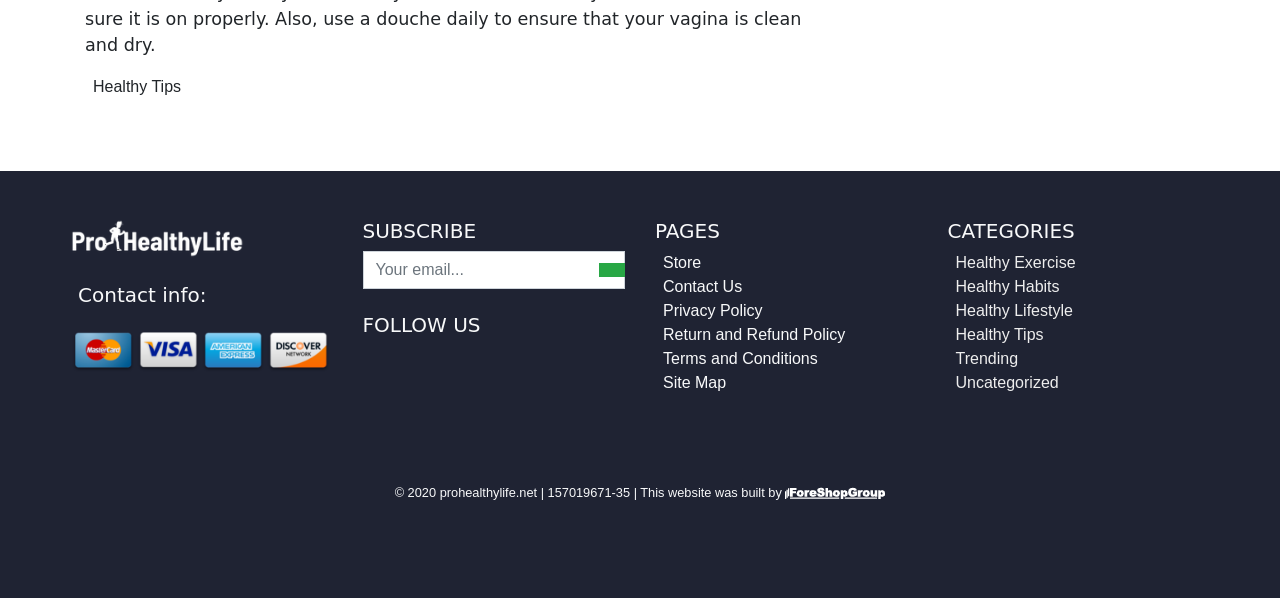What is the website's name?
Please utilize the information in the image to give a detailed response to the question.

I found the website's name by looking at the image element with the description 'prohealthylife.net' located at [0.055, 0.365, 0.191, 0.432].